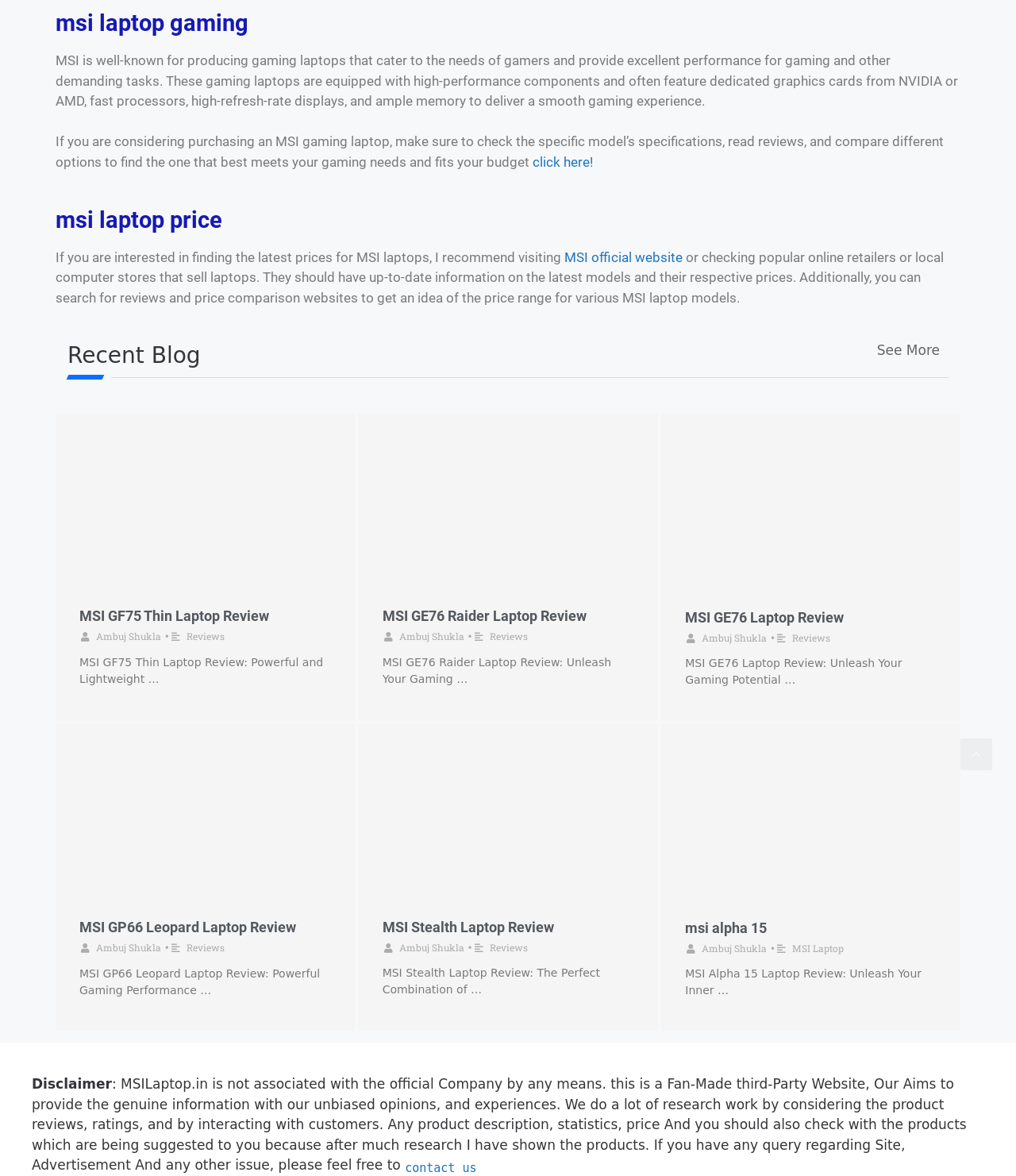Locate the bounding box coordinates of the clickable region to complete the following instruction: "Open the PDF file."

None